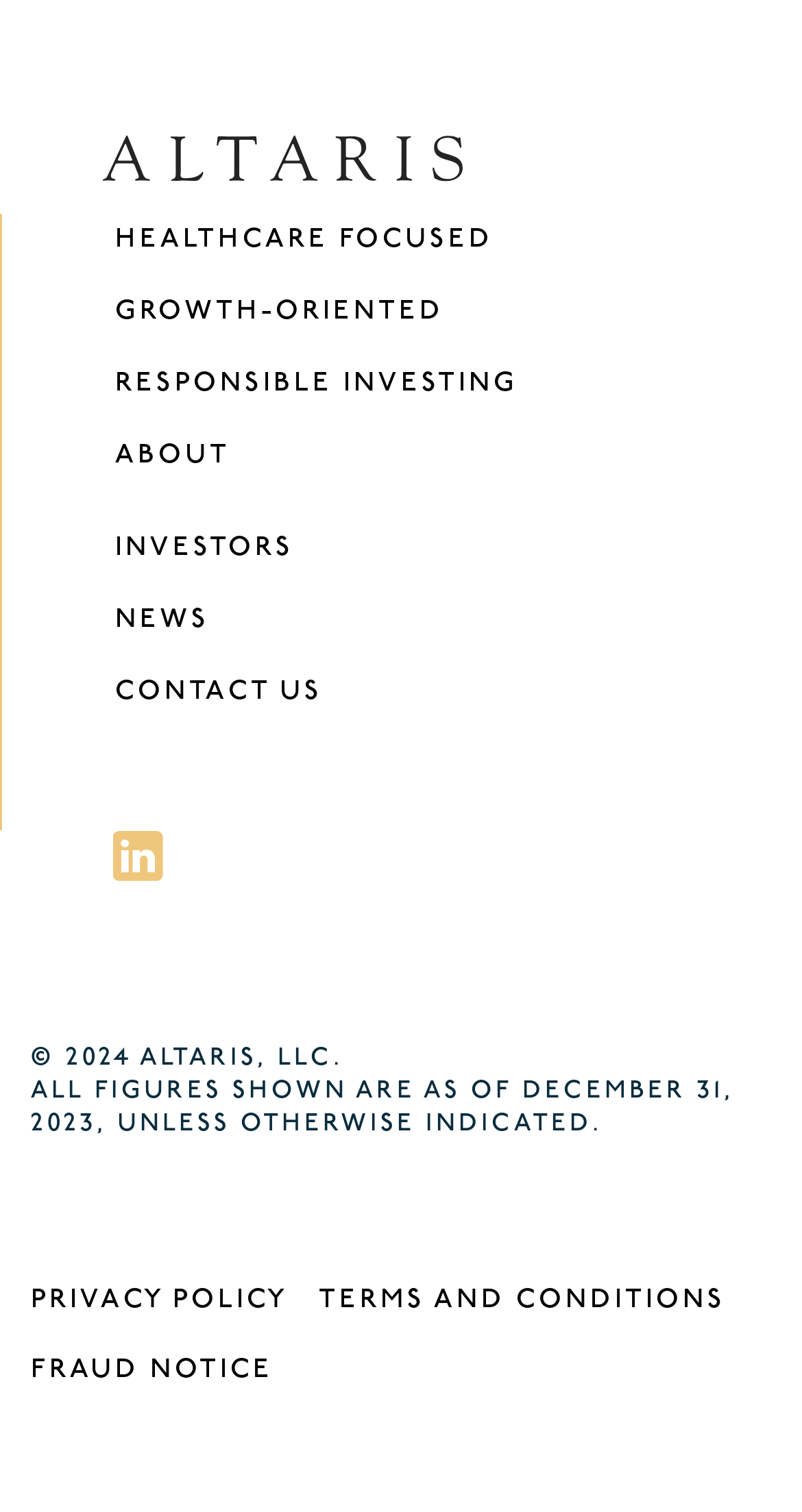Analyze the image and provide a detailed answer to the question: What is the date mentioned in the disclaimer?

I found a disclaimer at the bottom of the webpage, which states 'ALL FIGURES SHOWN ARE AS OF DECEMBER 31, 2023, UNLESS OTHERWISE INDICATED.'.